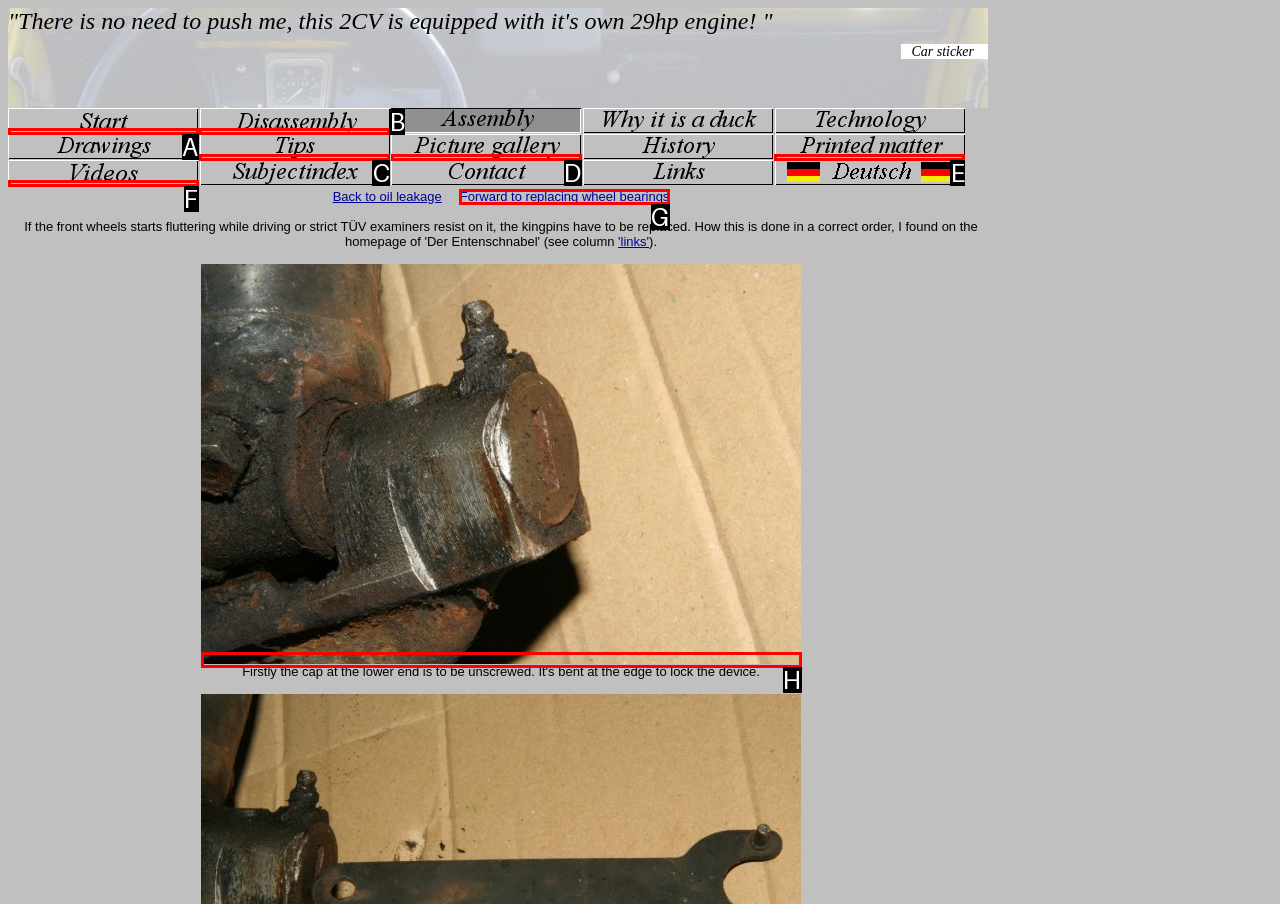Identify the HTML element that corresponds to the following description: Forward to replacing wheel bearings Provide the letter of the best matching option.

G